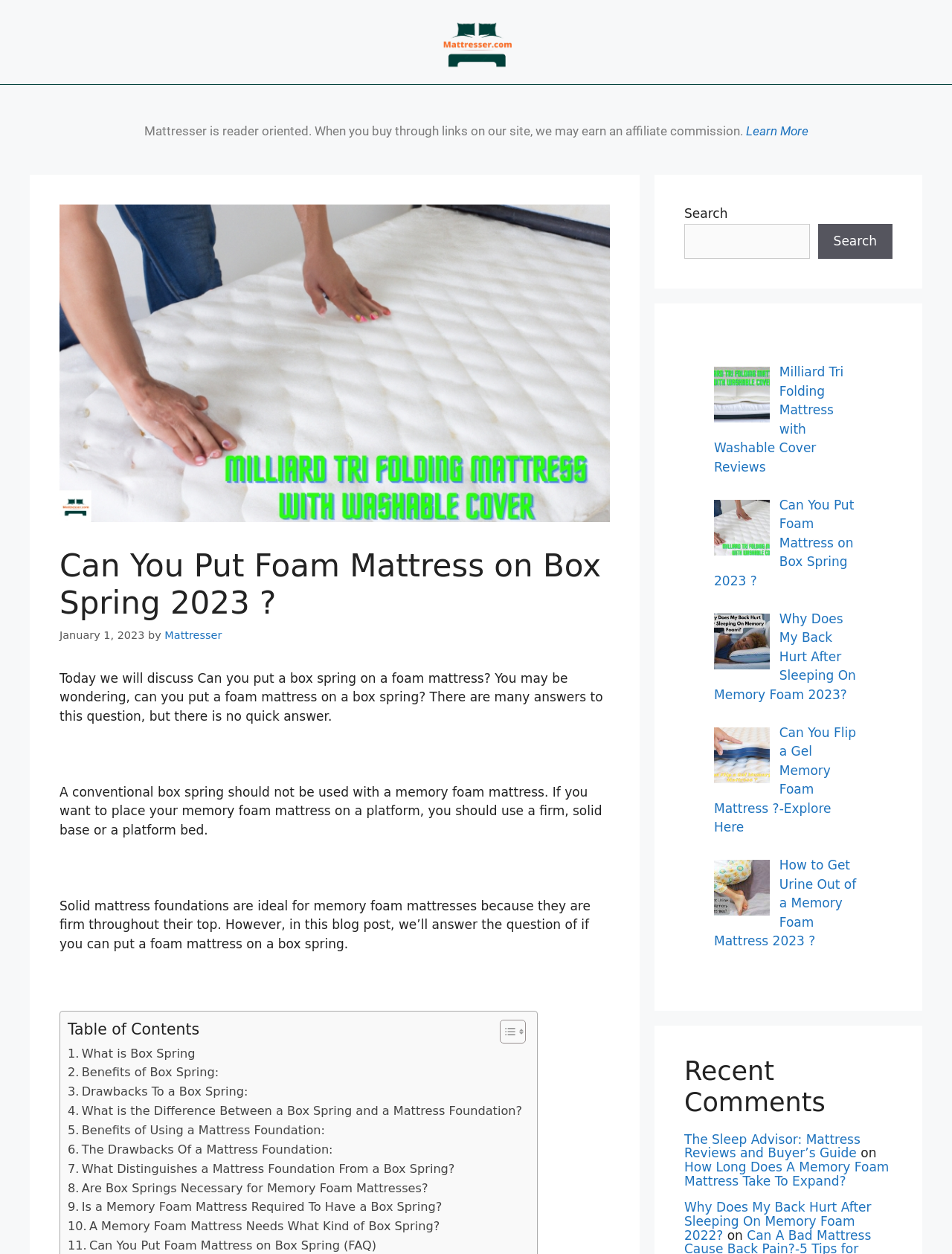What is the link to the related article?
Based on the screenshot, provide a one-word or short-phrase response.

Milliard Tri Folding Mattress with Washable Cover